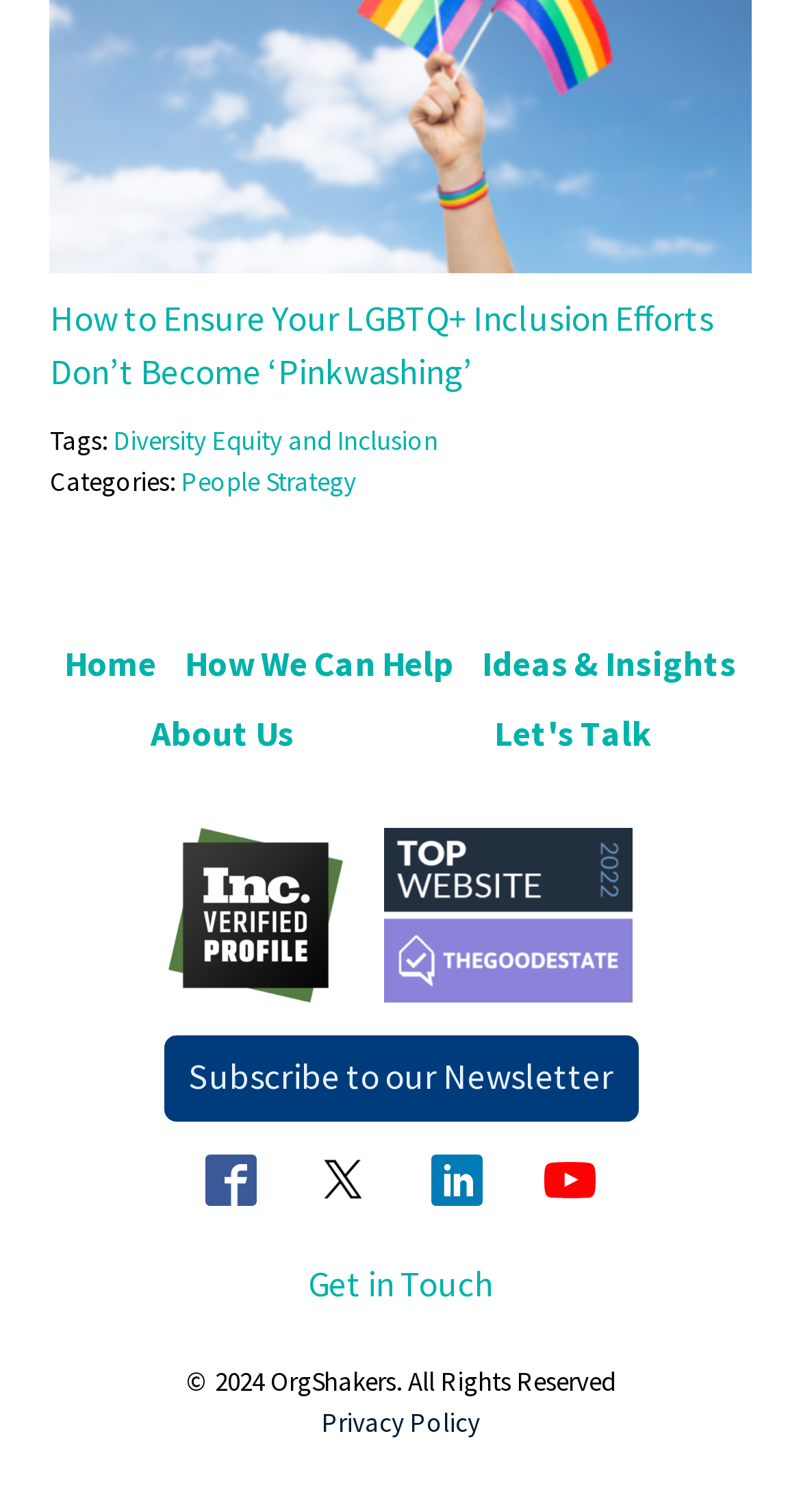What is the topic of the article?
Please elaborate on the answer to the question with detailed information.

The topic of the article can be determined by looking at the link 'How to Ensure Your LGBTQ+ Inclusion Efforts Don’t Become ‘Pinkwashing’’ at the top of the webpage, which suggests that the article is about LGBTQ+ inclusion efforts and how to avoid 'pinkwashing'.